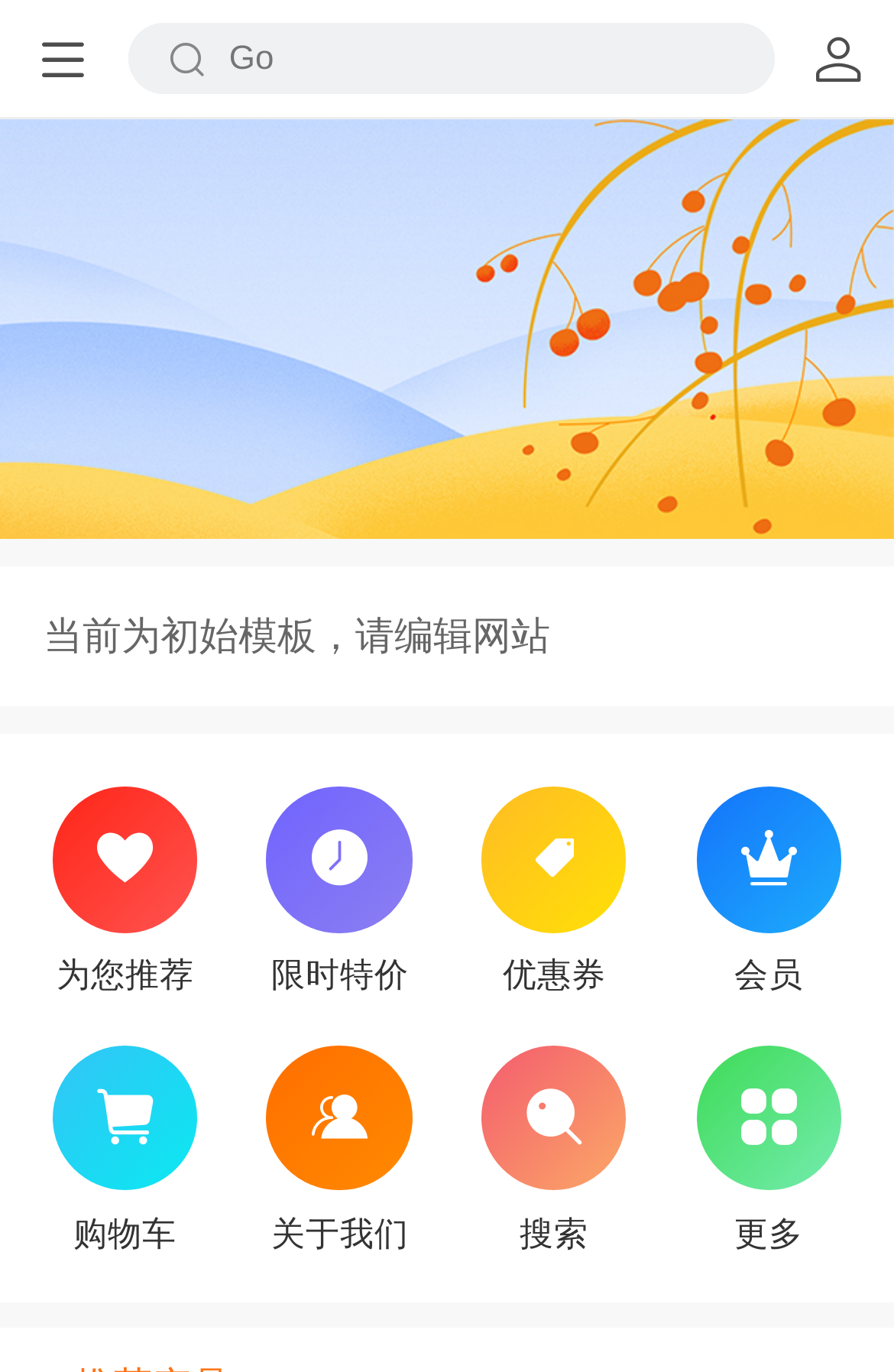What is the purpose of the textbox at the top? Examine the screenshot and reply using just one word or a brief phrase.

Search